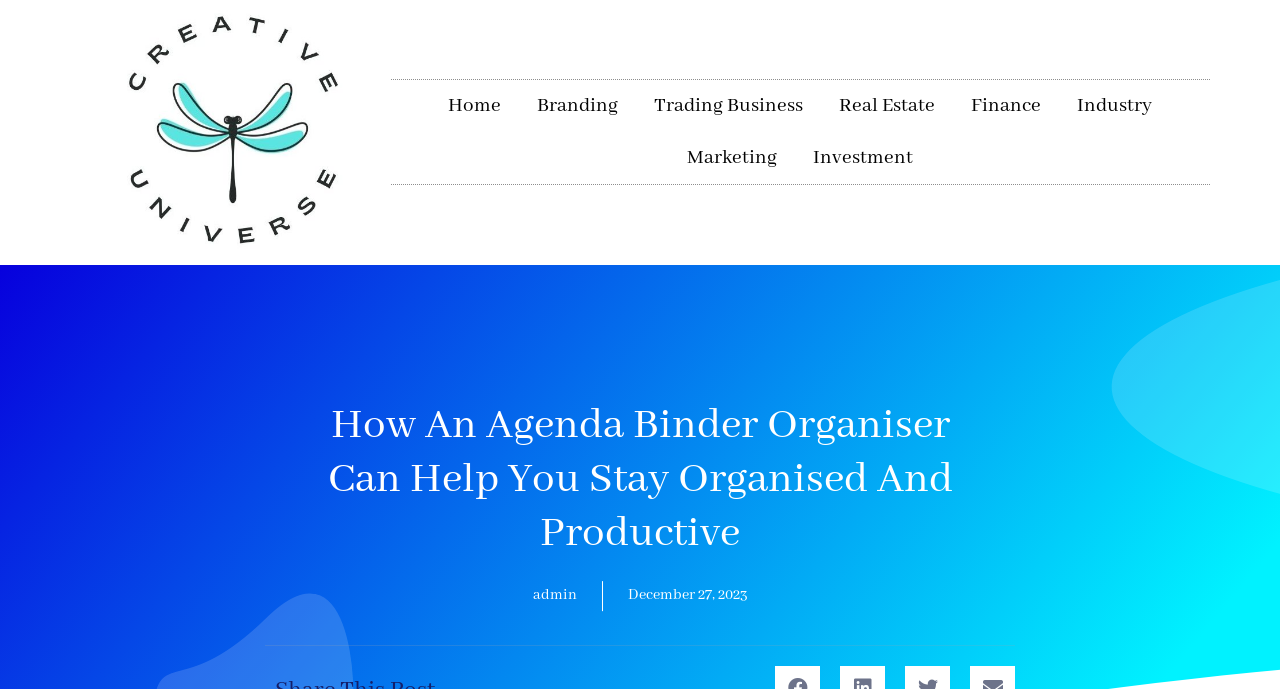Provide the bounding box coordinates, formatted as (top-left x, top-left y, bottom-right x, bottom-right y), with all values being floating point numbers between 0 and 1. Identify the bounding box of the UI element that matches the description: Real Estate

[0.642, 0.117, 0.745, 0.192]